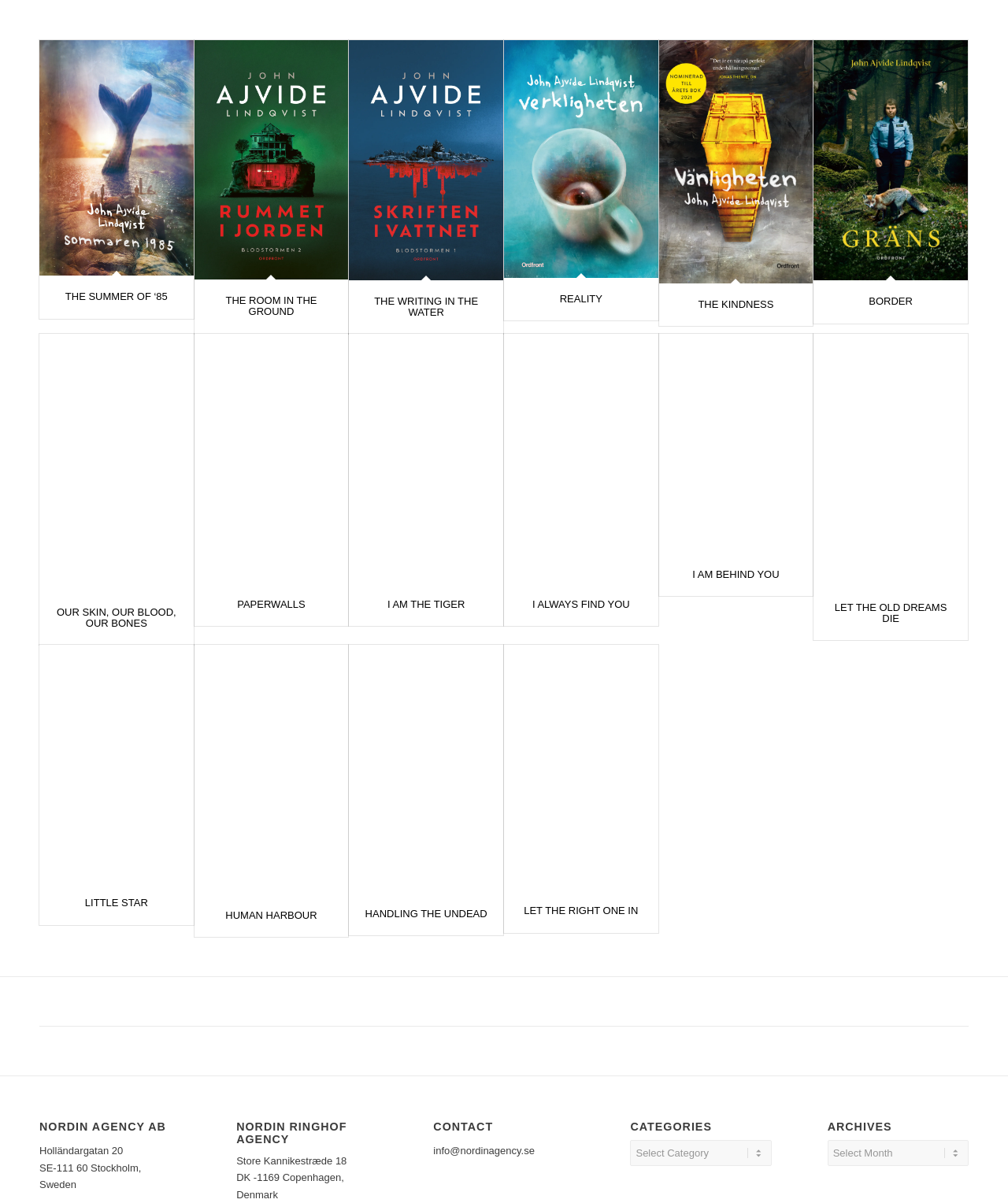Please give a concise answer to this question using a single word or phrase: 
How many articles are on the webpage?

12